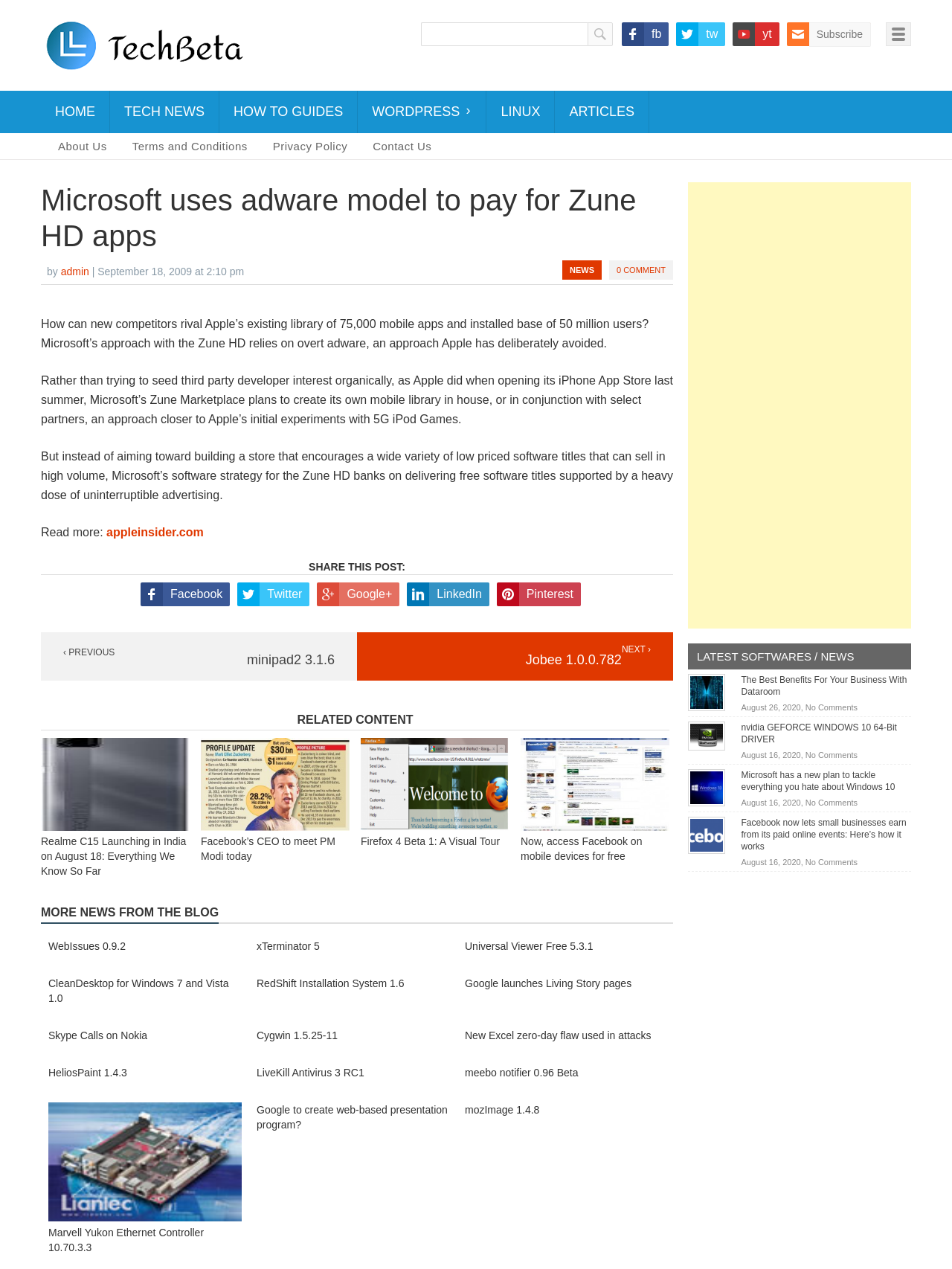Bounding box coordinates should be in the format (top-left x, top-left y, bottom-right x, bottom-right y) and all values should be floating point numbers between 0 and 1. Determine the bounding box coordinate for the UI element described as: WordPress

[0.376, 0.072, 0.51, 0.105]